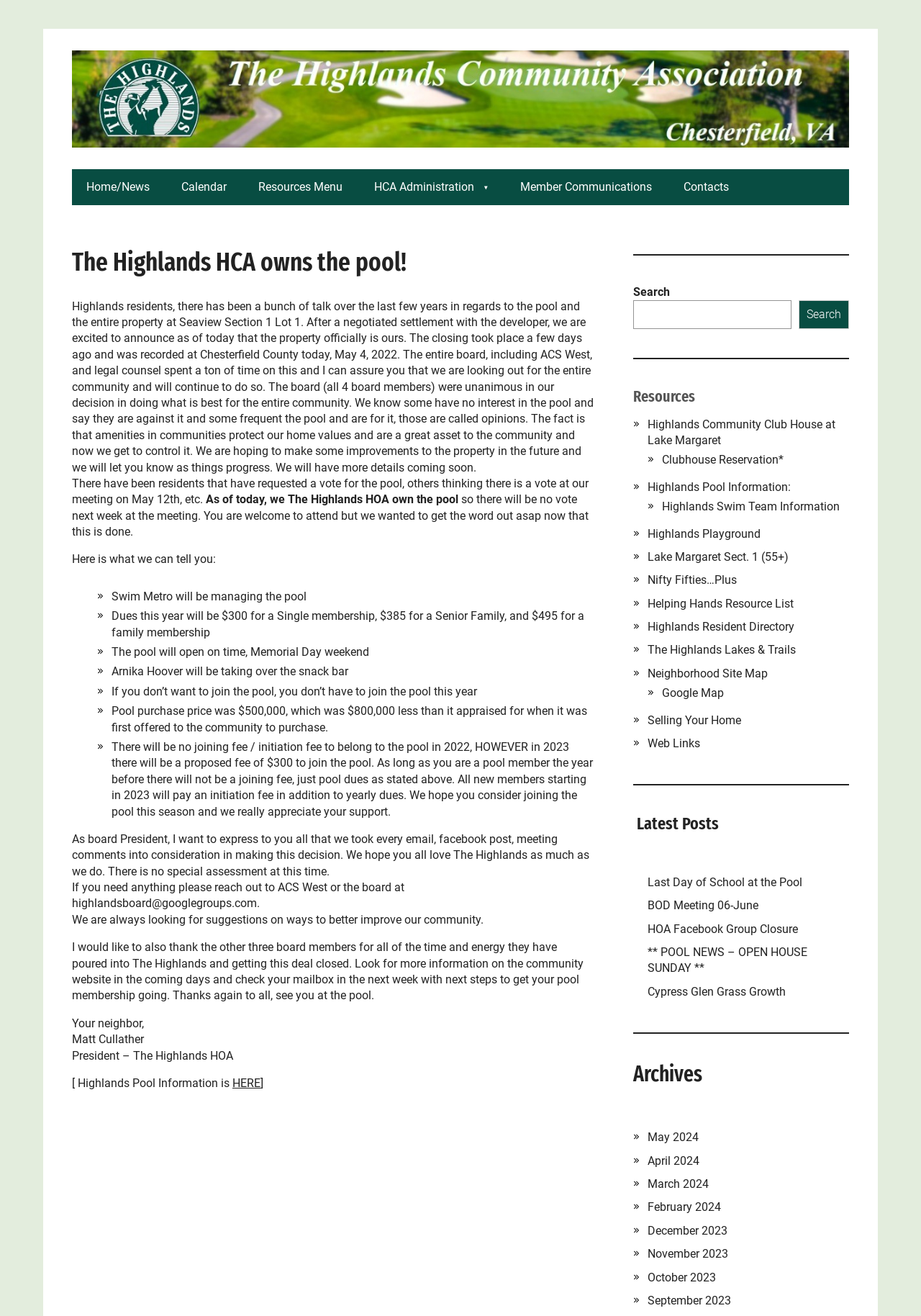Give a complete and precise description of the webpage's appearance.

The webpage is about The Highlands HCA owning the pool. At the top, there are several links to different sections of the website, including "Home/News", "Calendar", "Resources Menu", "HCA Administration", "Member Communications", and "Contacts". 

Below the links, there is a main section that contains an article about the Highlands HCA owning the pool. The article starts with a heading that says "The Highlands HCA owns the pool!" and then explains that the property has been officially acquired by the Highlands HOA after a negotiated settlement with the developer. The article goes on to discuss the benefits of owning the pool, including protecting home values and being a great asset to the community.

The article is divided into several sections, each with a list marker. The sections discuss various aspects of the pool, including its management, membership fees, and opening date. There is also a section that thanks the board members for their time and energy in getting the deal closed.

At the bottom of the page, there are several resources listed, including links to the Highlands Community Club House, Clubhouse Reservation, Highlands Pool Information, and more. There is also a section that lists the latest posts, including links to articles about the last day of school at the pool, a BOD meeting, and pool news.